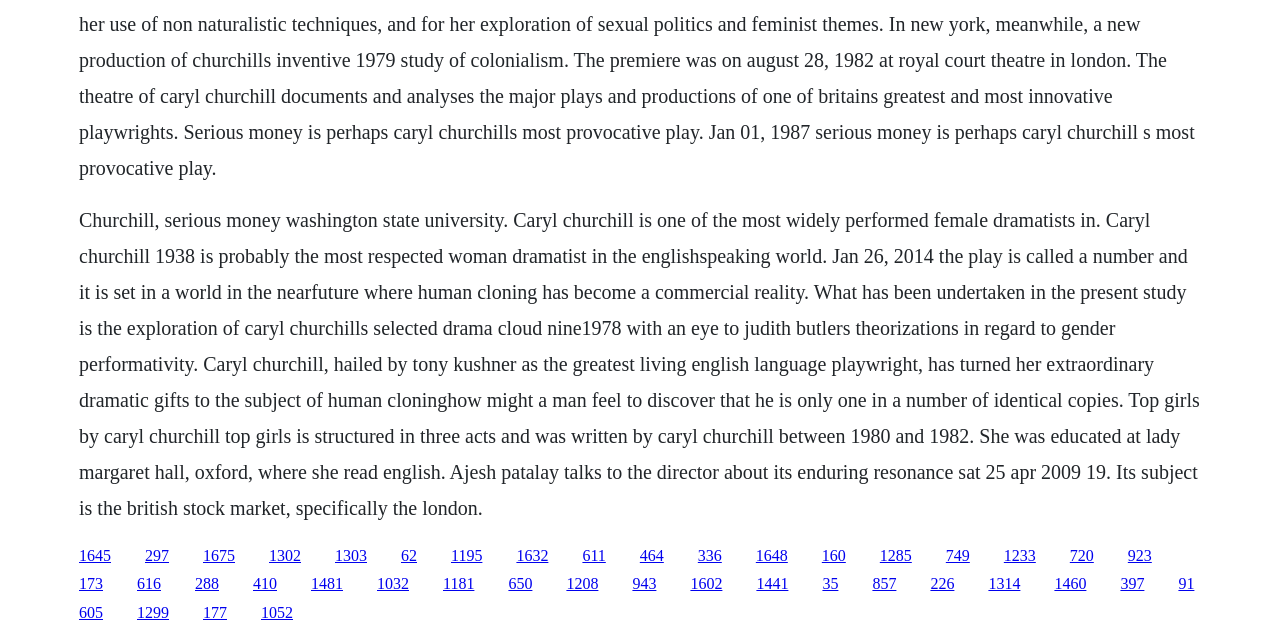Pinpoint the bounding box coordinates of the element that must be clicked to accomplish the following instruction: "View the director's interview about the play's enduring resonance". The coordinates should be in the format of four float numbers between 0 and 1, i.e., [left, top, right, bottom].

[0.352, 0.859, 0.377, 0.886]